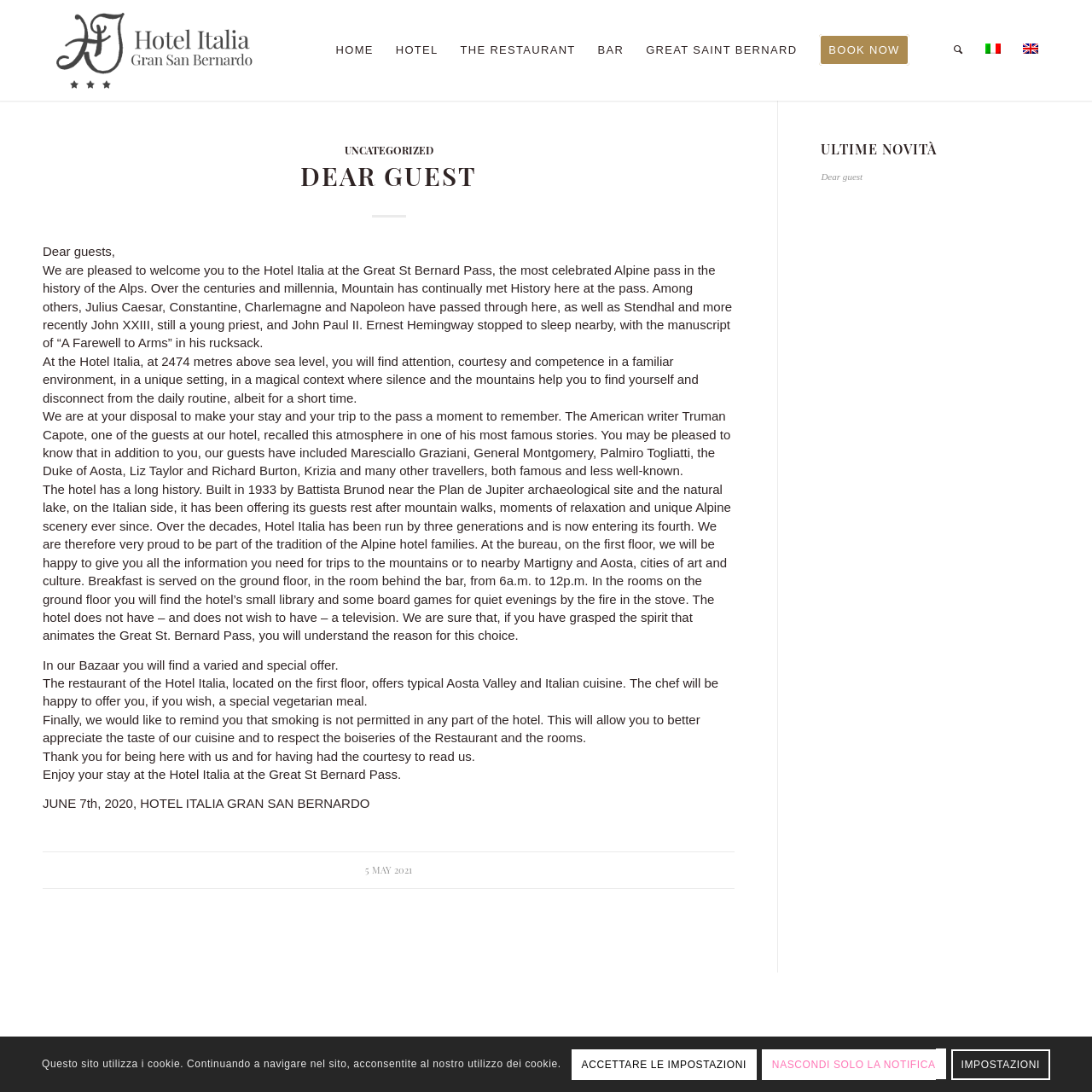How many menu items are there?
Your answer should be a single word or phrase derived from the screenshot.

8